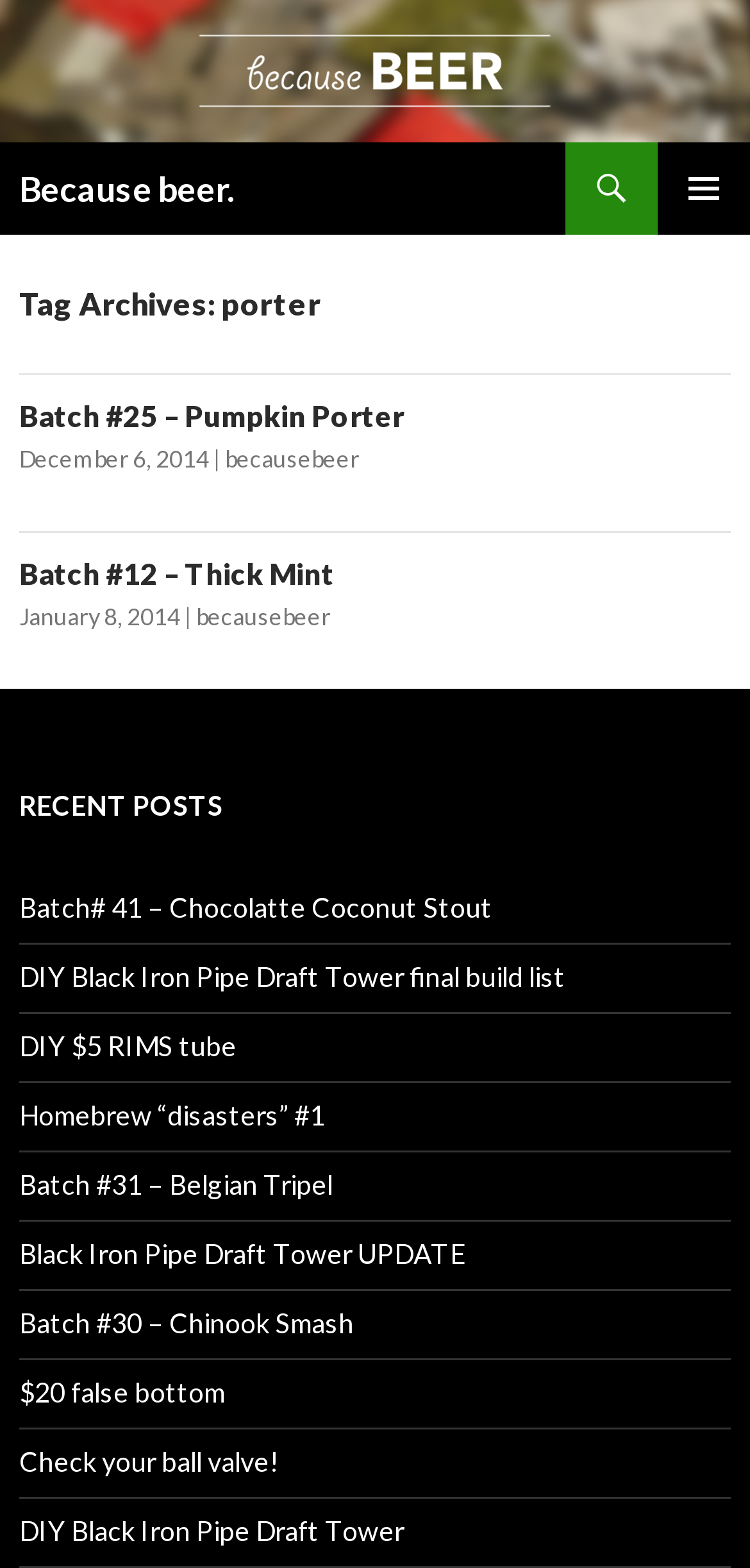Please provide a one-word or short phrase answer to the question:
What is the purpose of the 'SKIP TO CONTENT' link?

To skip navigation